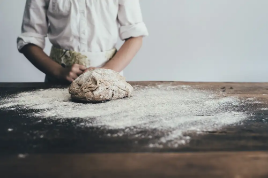Give a detailed account of the contents of the image.

In this inviting kitchen scene, a person's hands work diligently on a mound of dough resting on a wooden surface, dusted lightly with flour. The individual, dressed in a casual white shirt and an apron, embodies a spirit of culinary creativity and the art of bread baking. The simple, rustic ambiance underscores the joy of baking, highlighting the textures of the flour and dough. This image beautifully captures the essence of homemade bread-making, inspiring viewers to embrace their own baking adventures with recipes such as those featured in the “Master the Art of Bread Baking with the Best Bread Flour Recipes” article. The setting suggests warmth and home, inviting anyone to delve into the satisfying process of crafting delicious, wholesome bread.